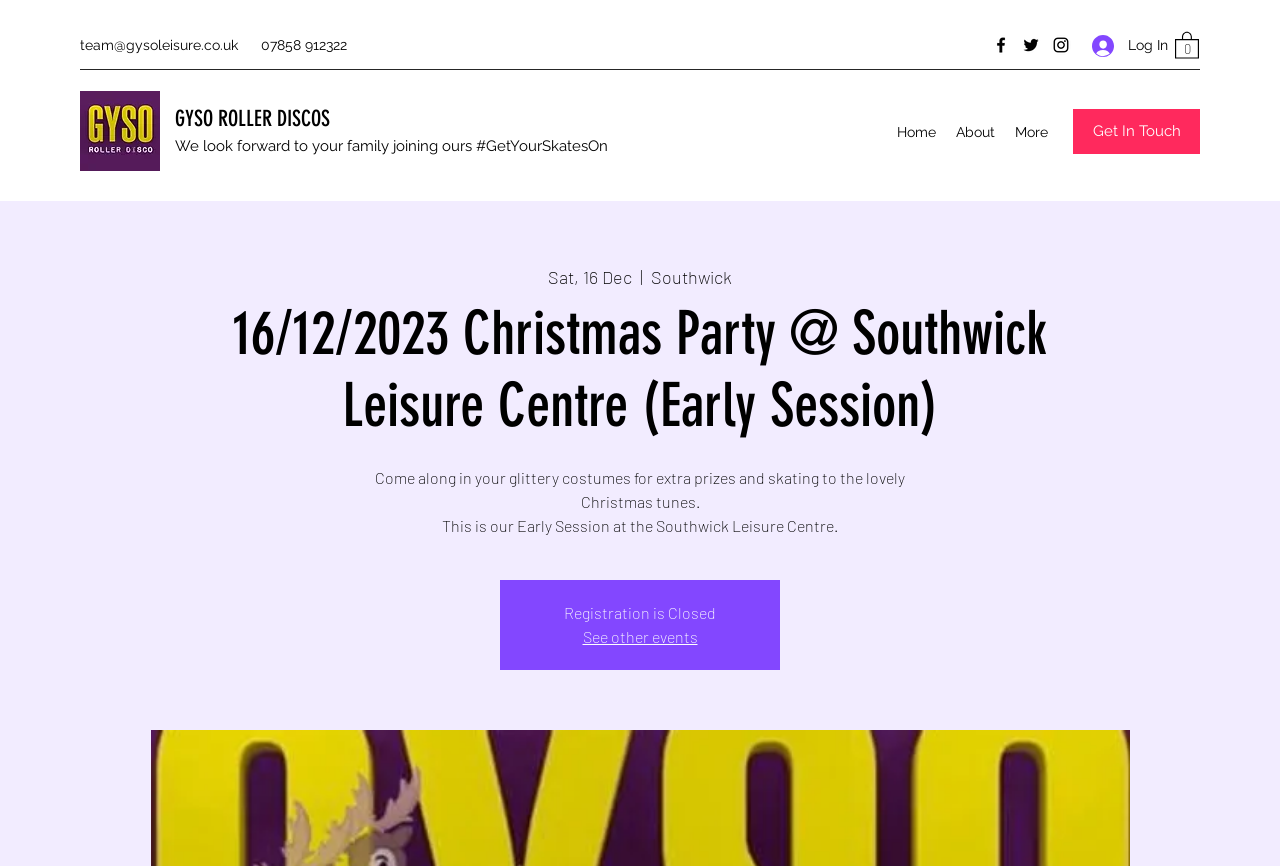How many social media links are there?
Identify the answer in the screenshot and reply with a single word or phrase.

3